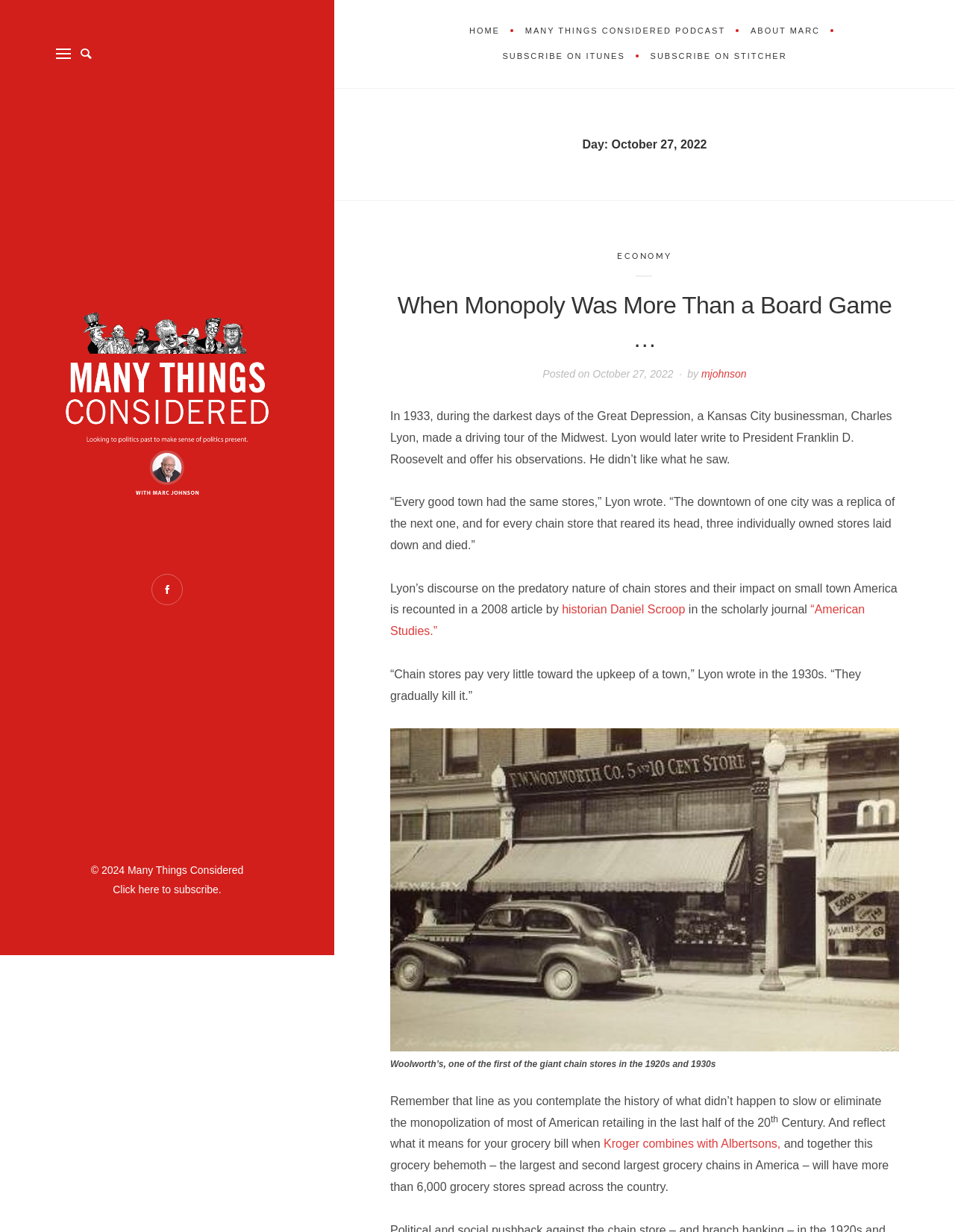Determine the bounding box coordinates of the clickable element necessary to fulfill the instruction: "Subscribe on iTunes". Provide the coordinates as four float numbers within the 0 to 1 range, i.e., [left, top, right, bottom].

[0.514, 0.036, 0.666, 0.056]